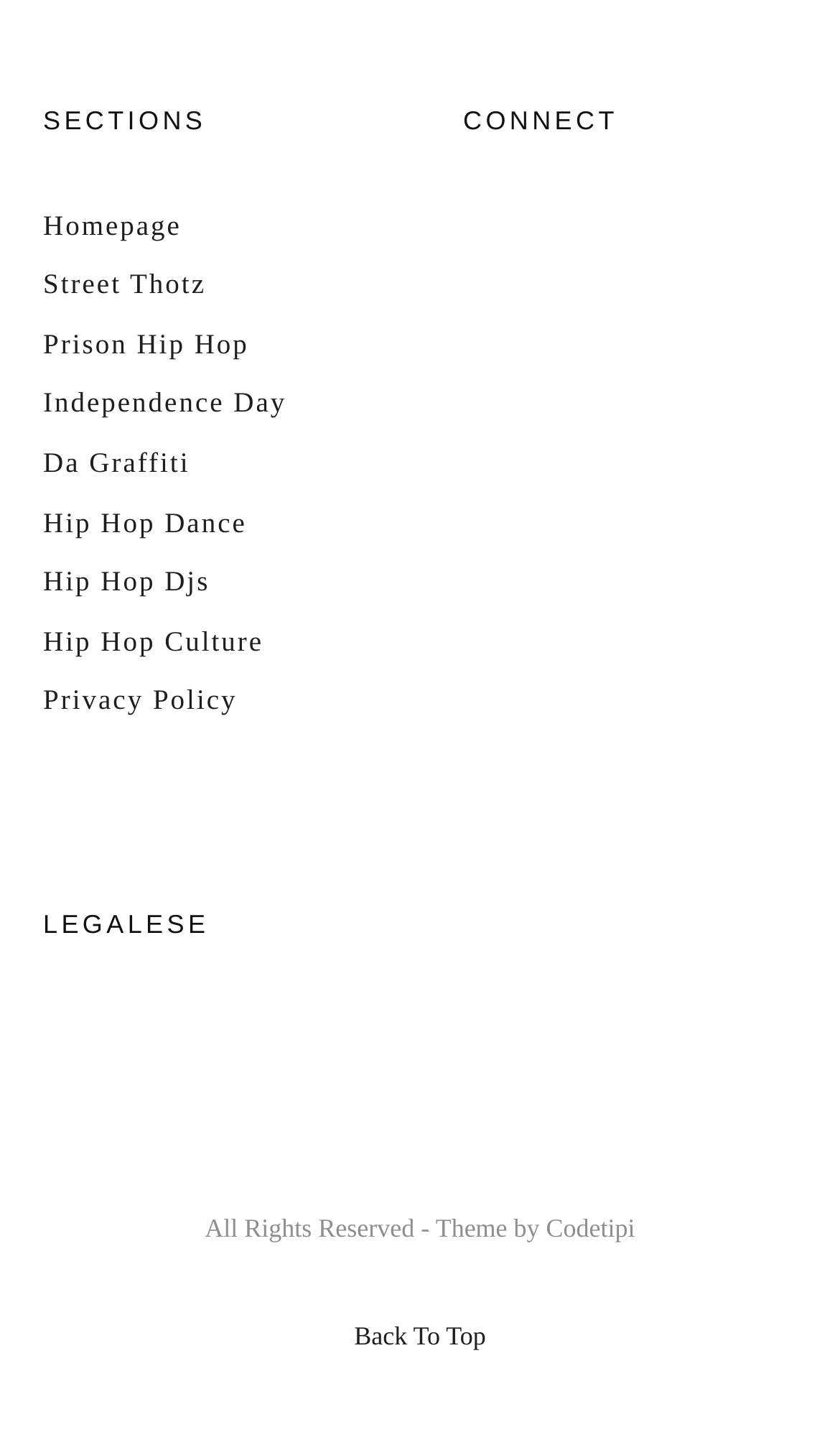Find the bounding box coordinates for the element described here: "Back To Top".

[0.422, 0.908, 0.578, 0.938]